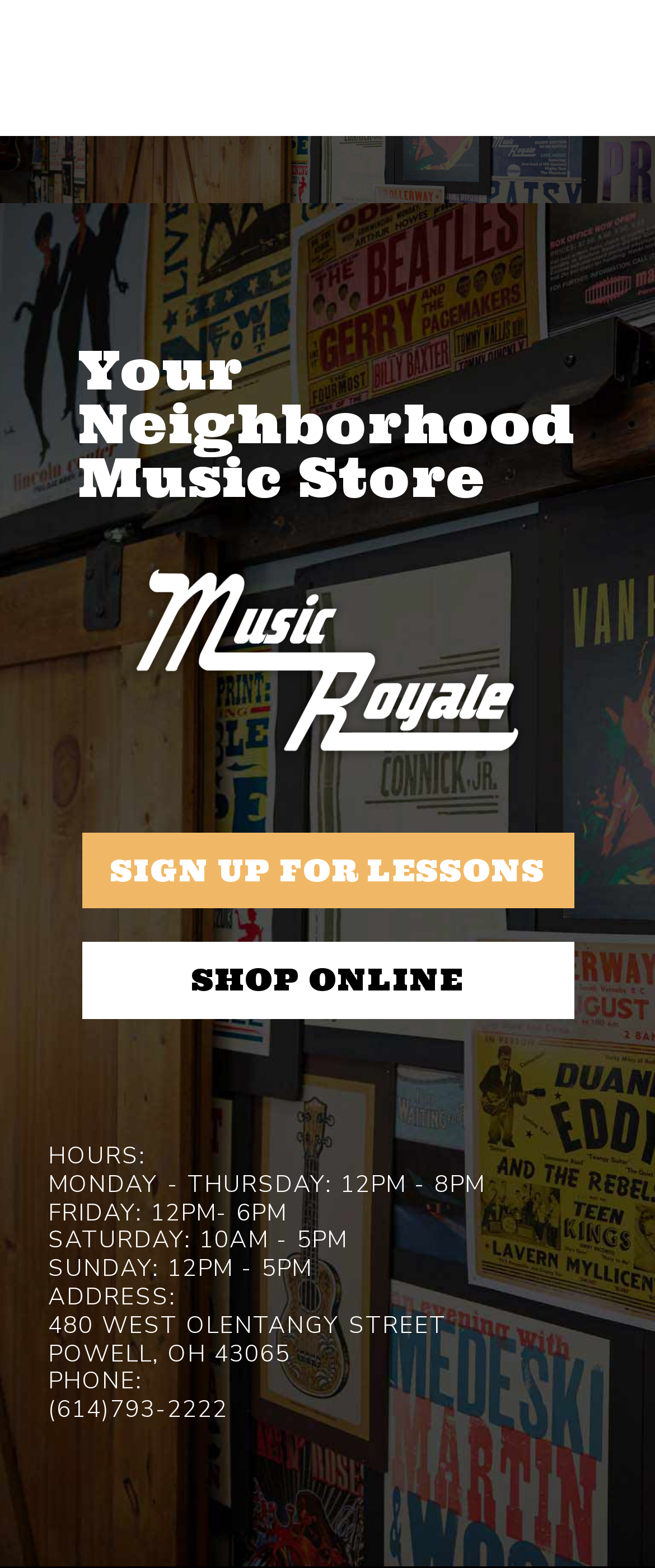What are the hours of operation on Fridays?
Refer to the image and give a detailed response to the question.

The hours of operation on Fridays can be found in the StaticText element with the text 'FRIDAY: 12PM- 6PM' located in the middle of the webpage, under the 'HOURS:' section.